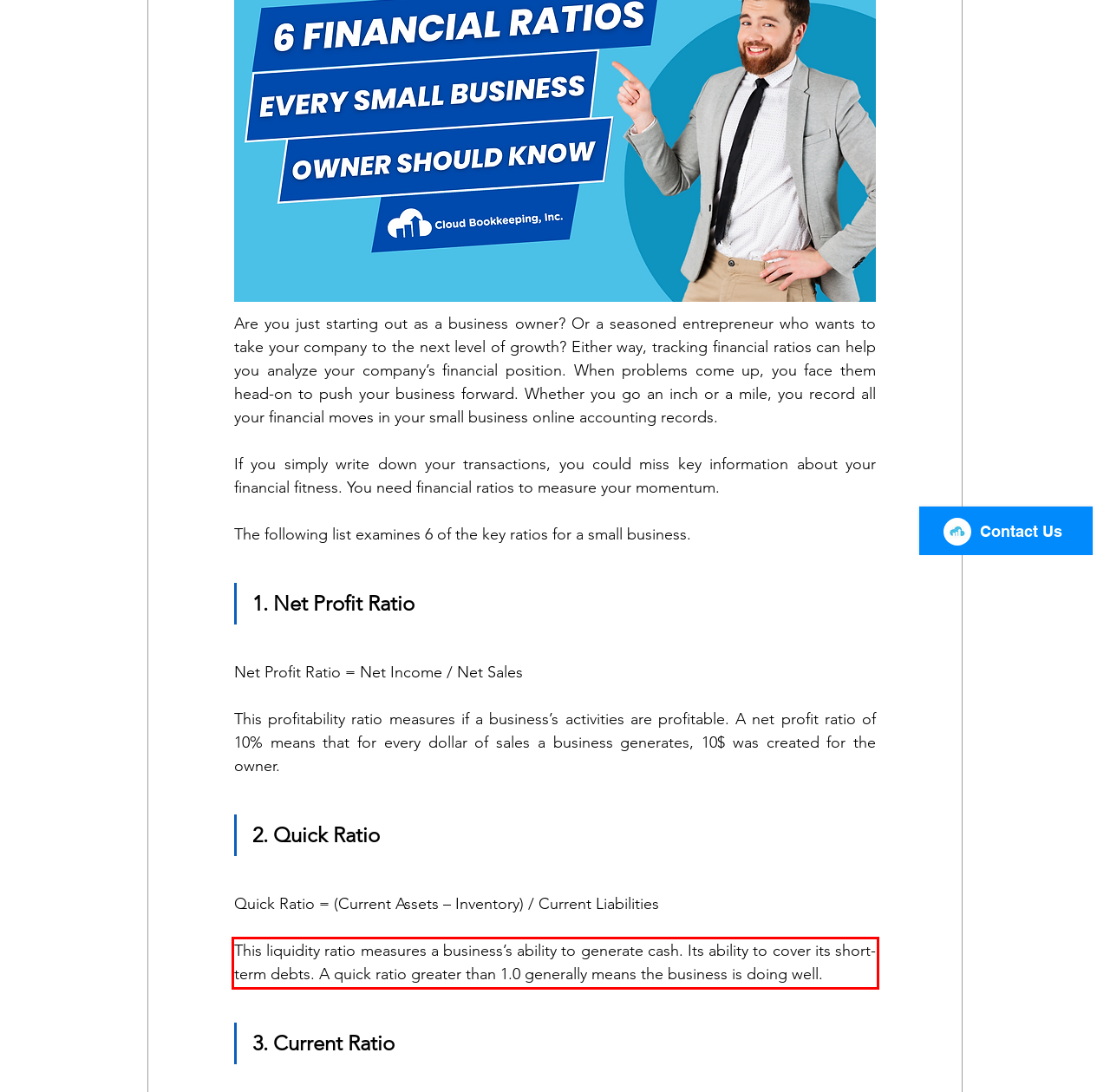There is a UI element on the webpage screenshot marked by a red bounding box. Extract and generate the text content from within this red box.

This liquidity ratio measures a business’s ability to generate cash. Its ability to cover its short-term debts. A quick ratio greater than 1.0 generally means the business is doing well.